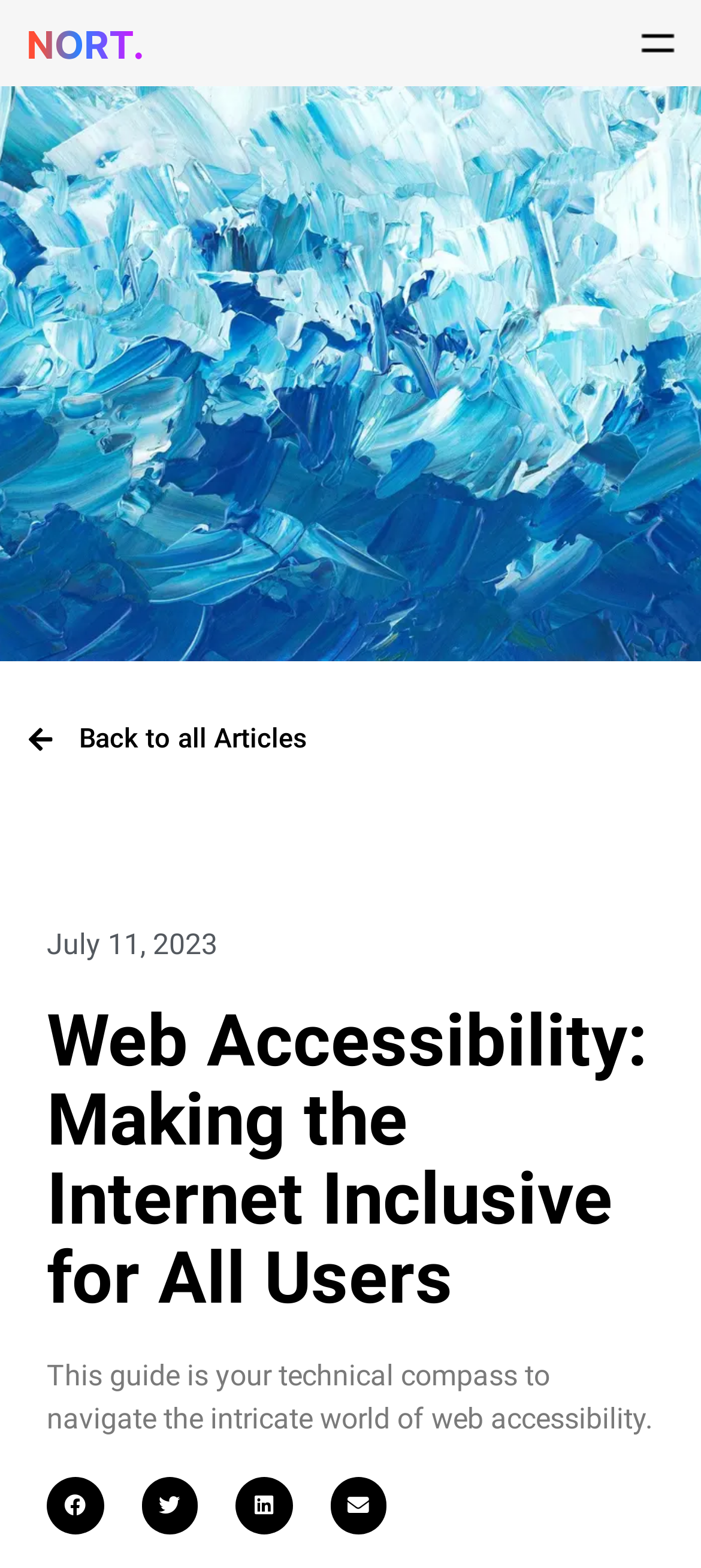Carefully examine the image and provide an in-depth answer to the question: What is the purpose of the guide?

I read the static text below the main heading, which says 'This guide is your technical compass to navigate the intricate world of web accessibility'.